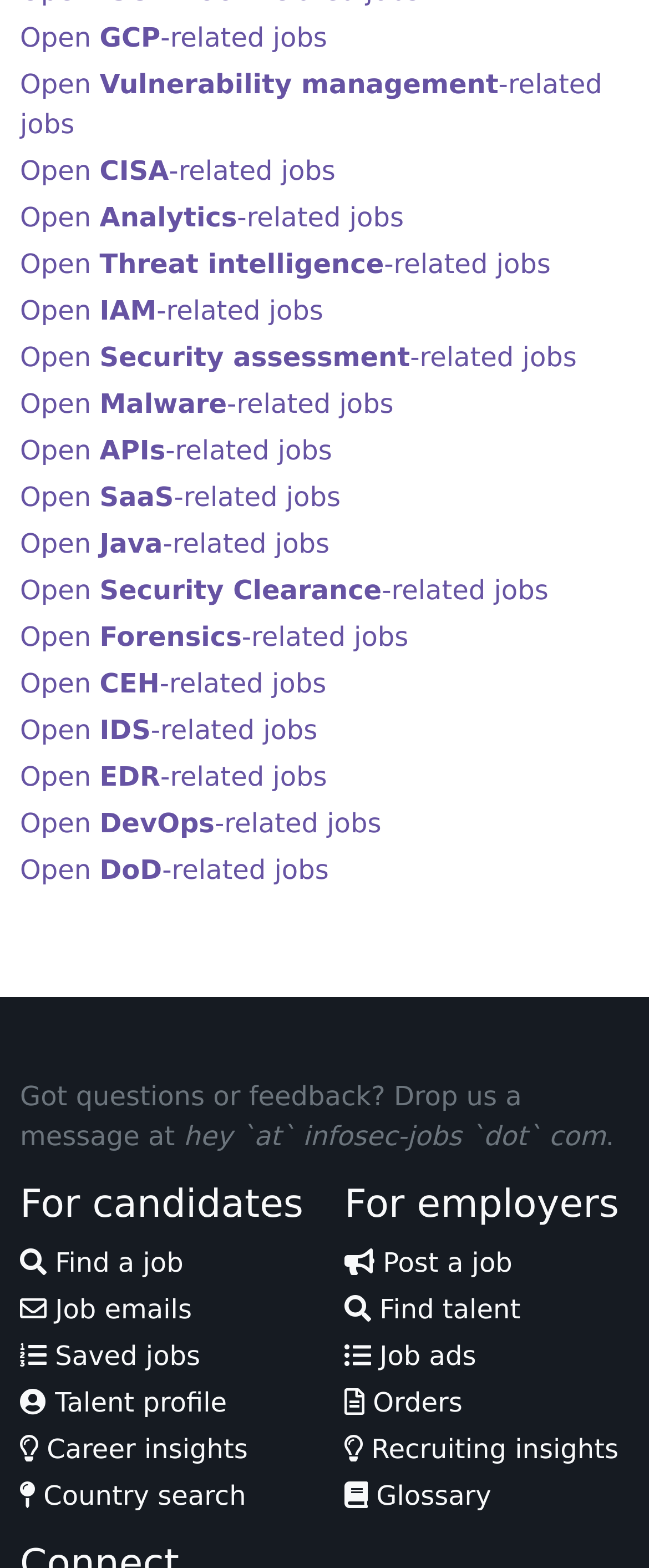Show the bounding box coordinates for the element that needs to be clicked to execute the following instruction: "View saved jobs". Provide the coordinates in the form of four float numbers between 0 and 1, i.e., [left, top, right, bottom].

[0.031, 0.854, 0.309, 0.875]